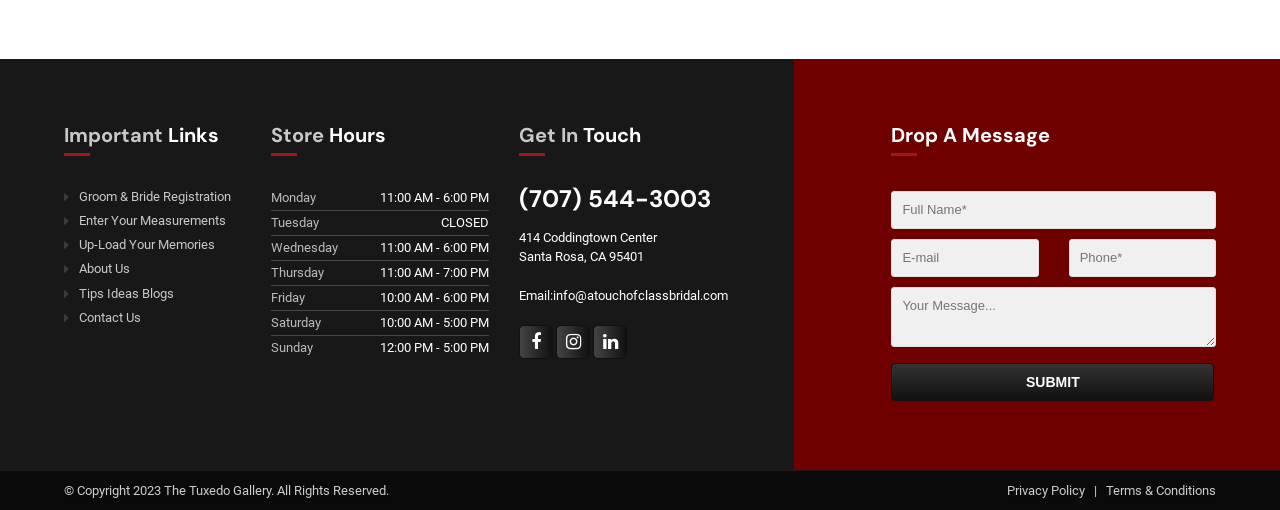Identify the bounding box coordinates for the element you need to click to achieve the following task: "Upload your memories". The coordinates must be four float values ranging from 0 to 1, formatted as [left, top, right, bottom].

[0.062, 0.468, 0.188, 0.495]